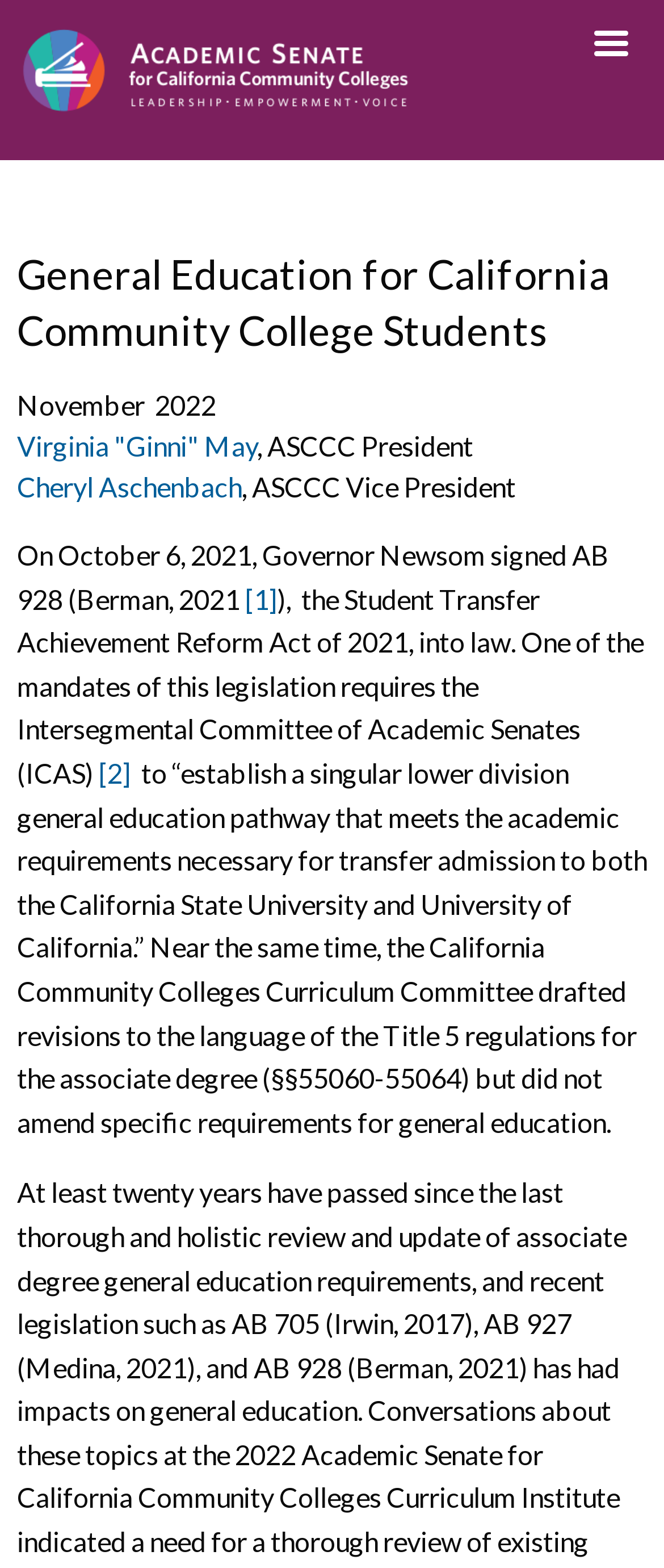Using the description "[1]", predict the bounding box of the relevant HTML element.

[0.369, 0.371, 0.418, 0.392]